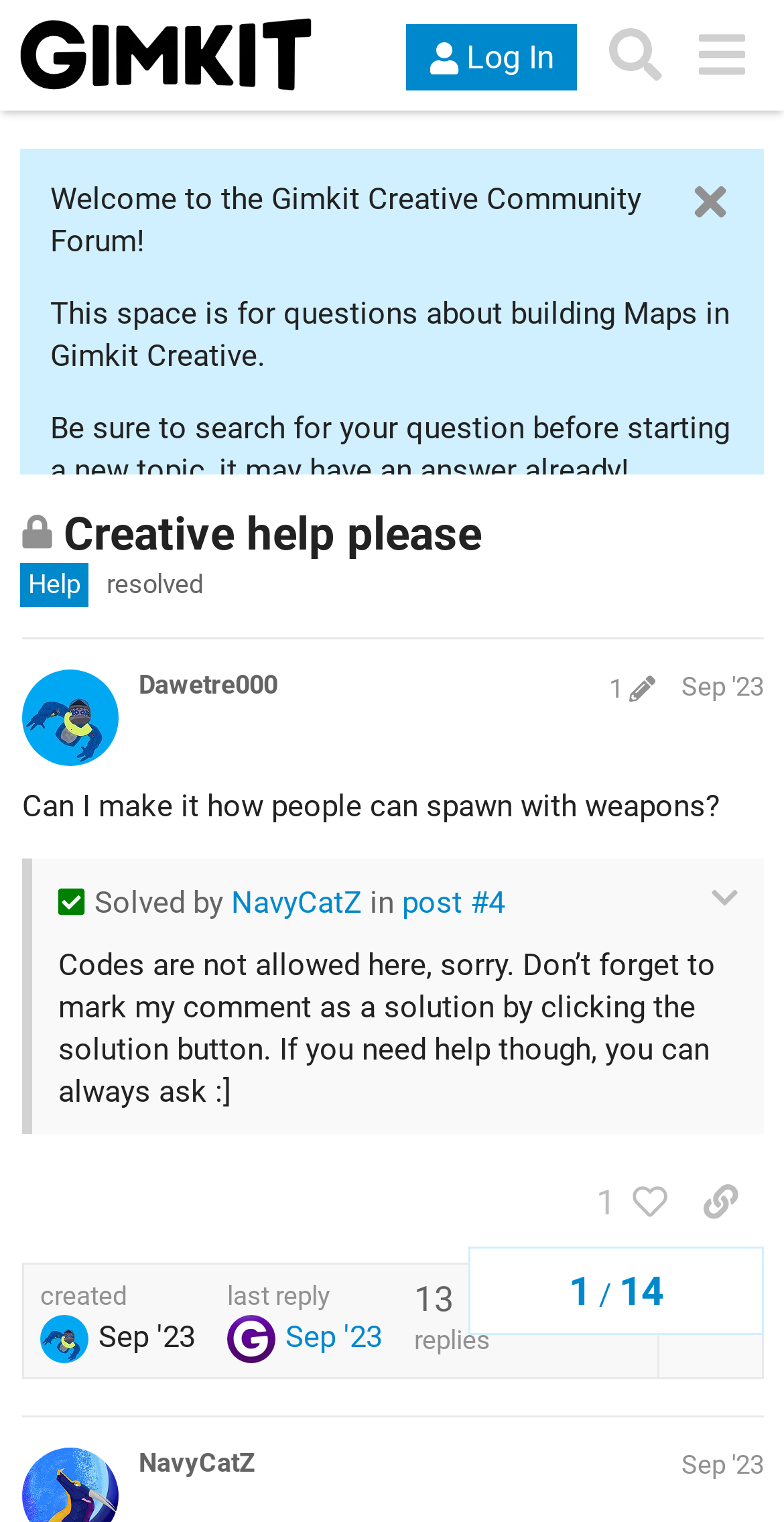Determine the bounding box for the described UI element: "parent_node: Sep '23".

[0.29, 0.867, 0.364, 0.891]